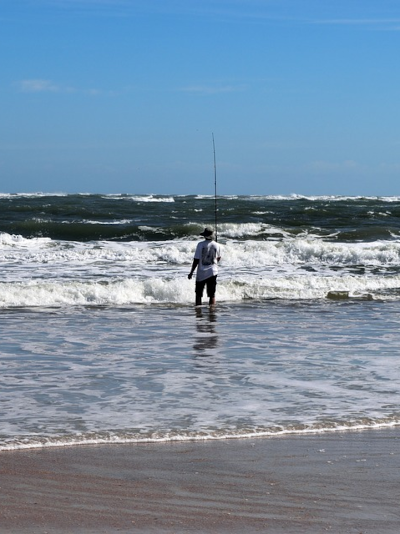What is the purpose of the fisherman's activity?
Using the visual information, respond with a single word or phrase.

Shark fishing